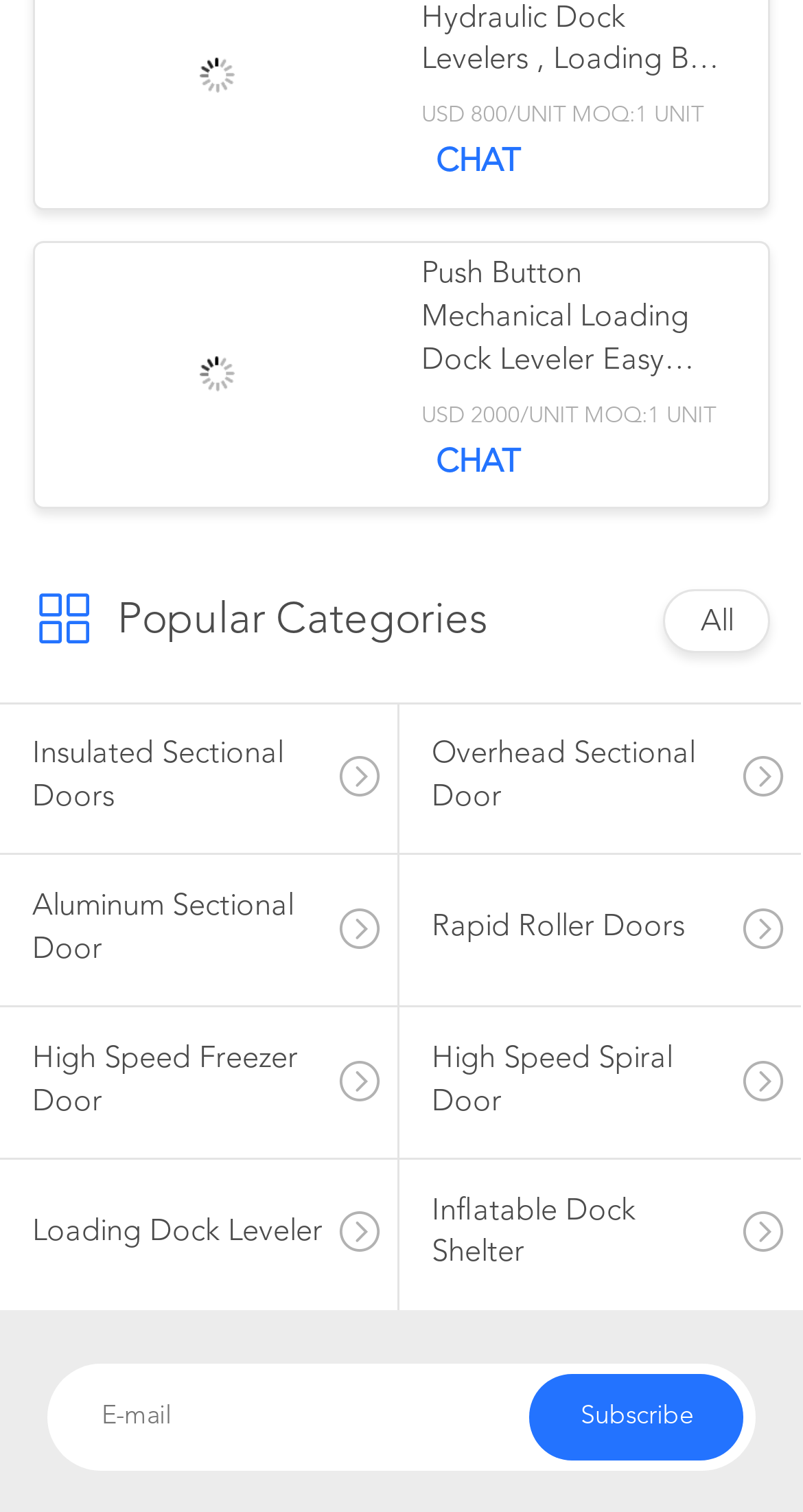Answer in one word or a short phrase: 
What is the price of the Electric Automatic Hydraulic Dock Levelers?

USD 800/UNIT